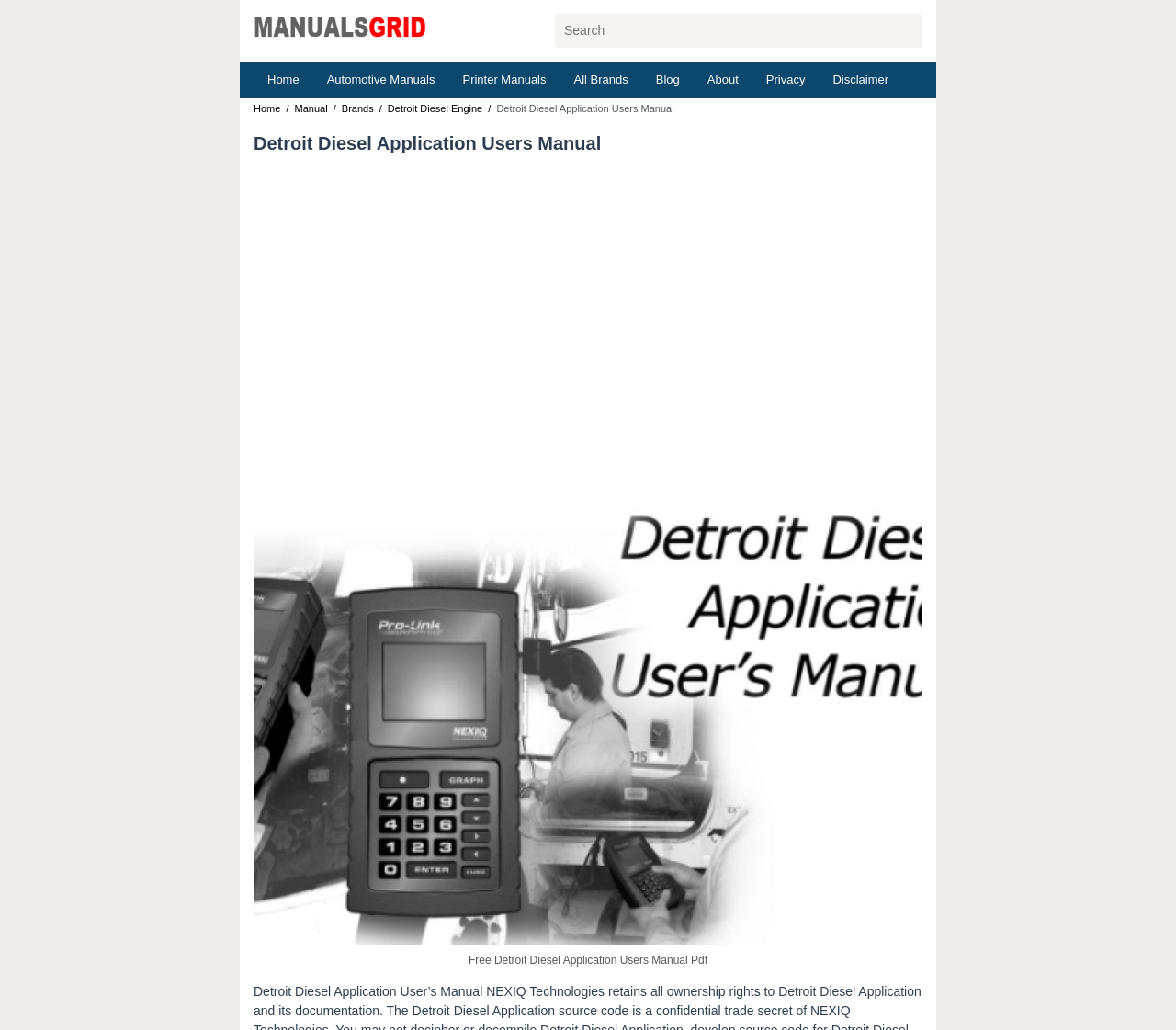Pinpoint the bounding box coordinates of the clickable element to carry out the following instruction: "Go to Home page."

[0.216, 0.06, 0.266, 0.095]